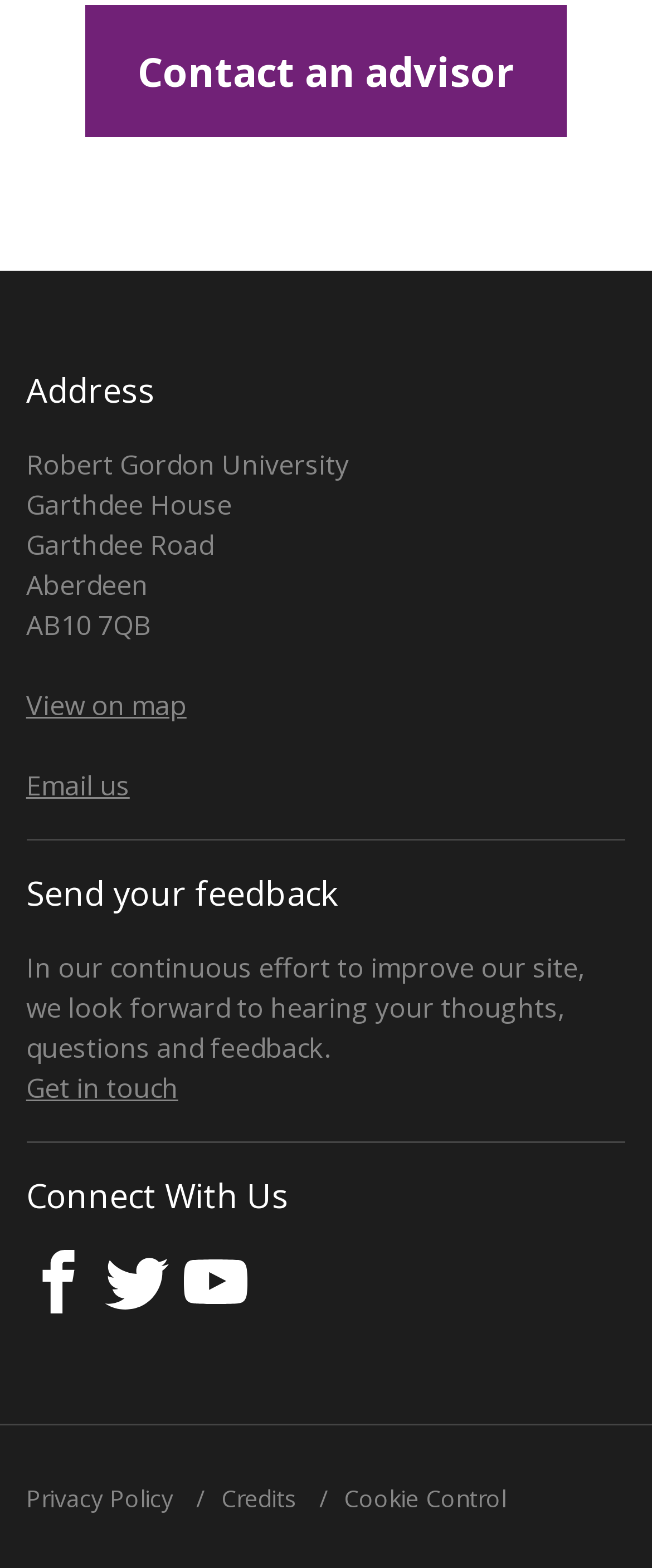Can you show the bounding box coordinates of the region to click on to complete the task described in the instruction: "View FEATURES"?

None